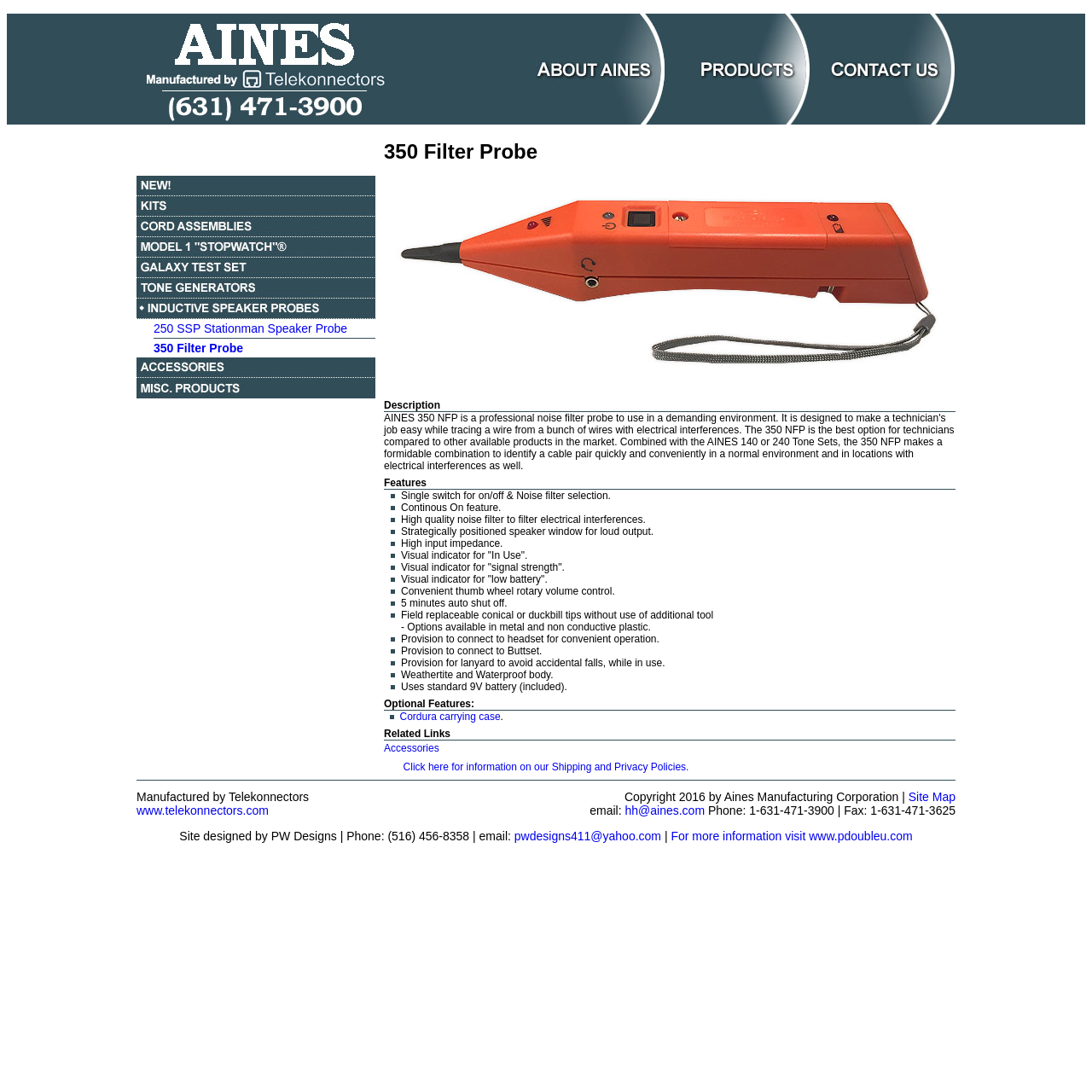What is the auto shut off time?
Please give a detailed and elaborate answer to the question.

The description lists '5 minutes auto shut off' as one of the features of the 350 NFP.